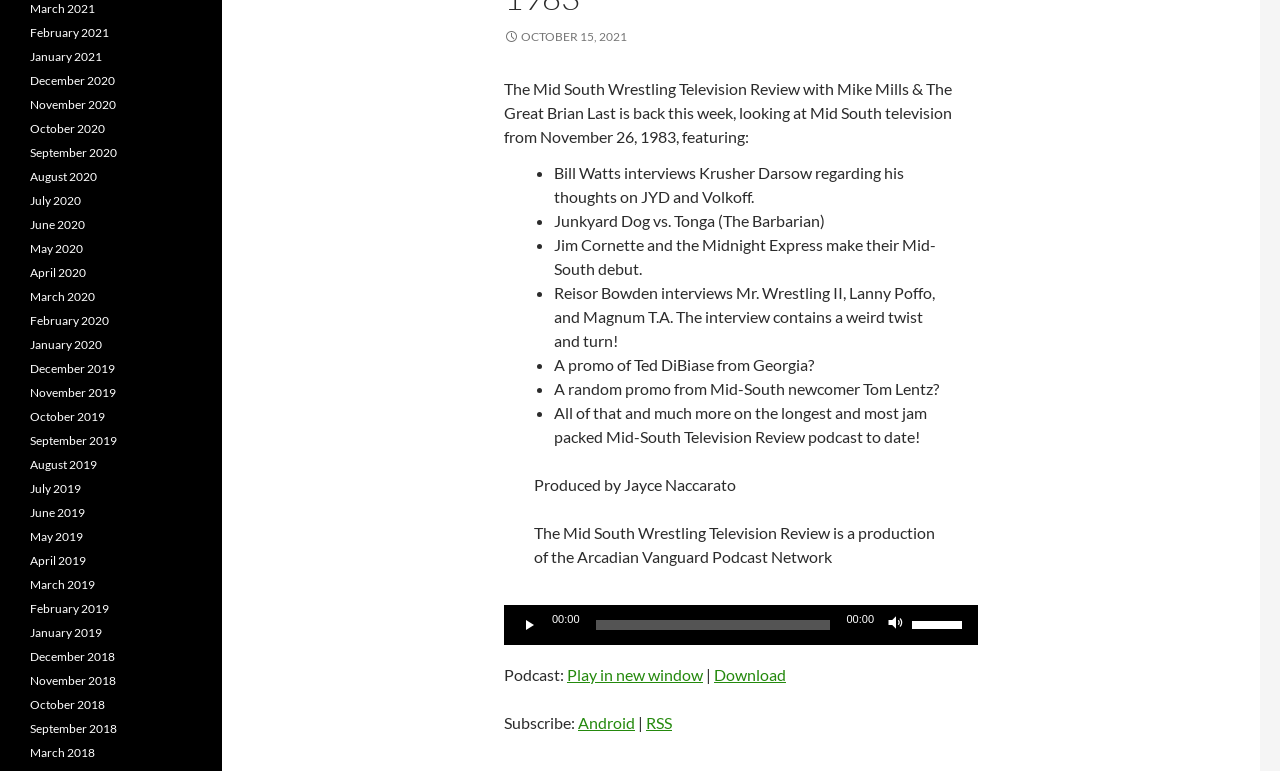What is the name of the podcast network?
Please provide a single word or phrase based on the screenshot.

Arcadian Vanguard Podcast Network